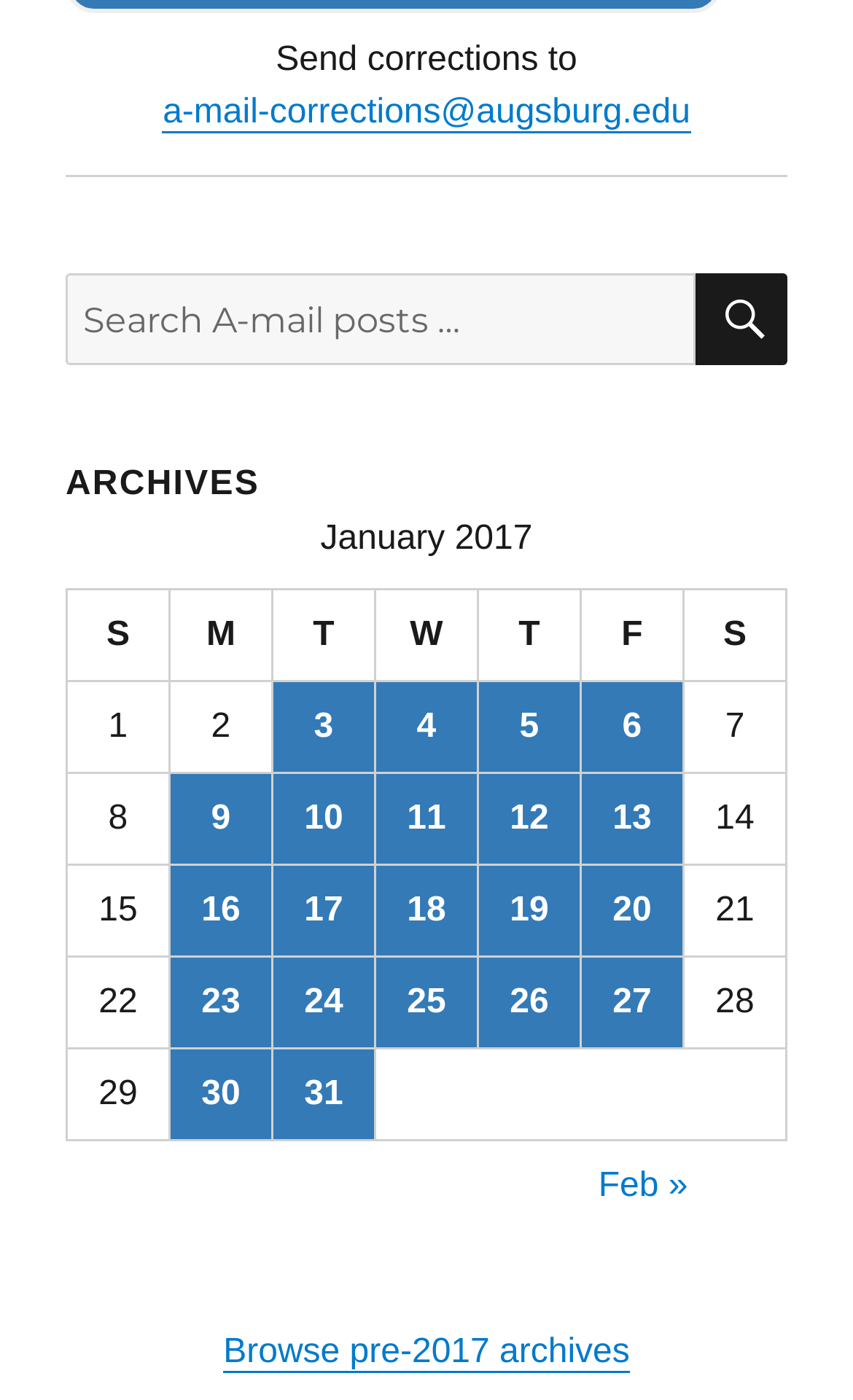Please specify the coordinates of the bounding box for the element that should be clicked to carry out this instruction: "Search for archives". The coordinates must be four float numbers between 0 and 1, formatted as [left, top, right, bottom].

[0.077, 0.195, 0.923, 0.261]